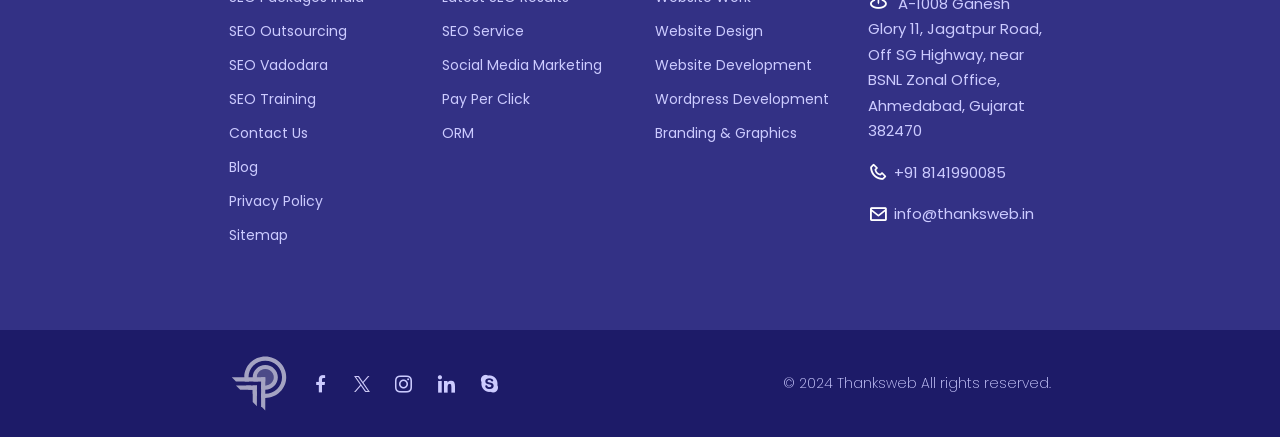What is the copyright year of Thanksweb? Examine the screenshot and reply using just one word or a brief phrase.

2024